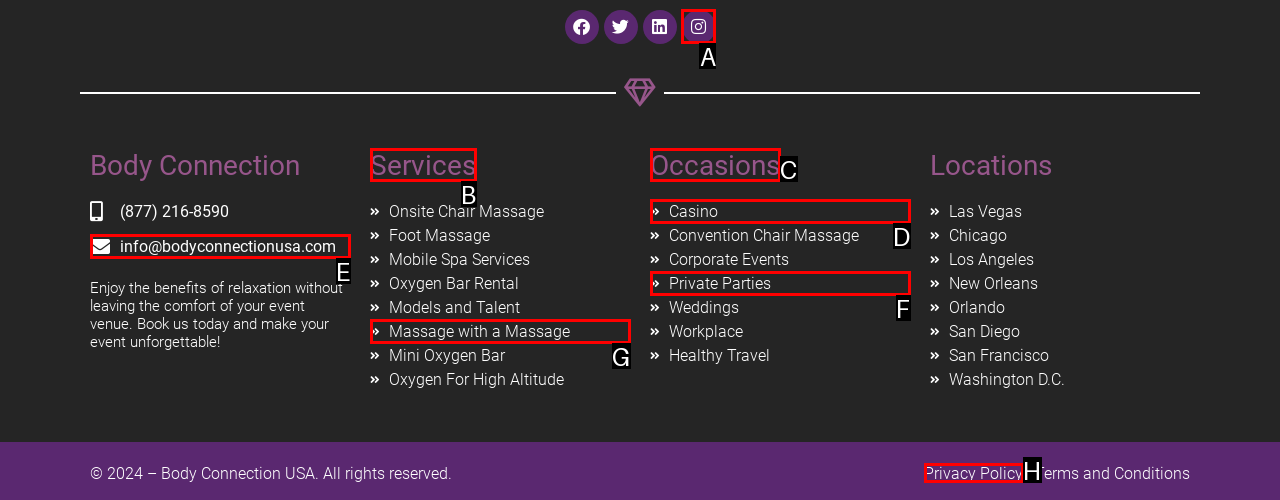Identify which HTML element matches the description: ipums.org
Provide your answer in the form of the letter of the correct option from the listed choices.

None